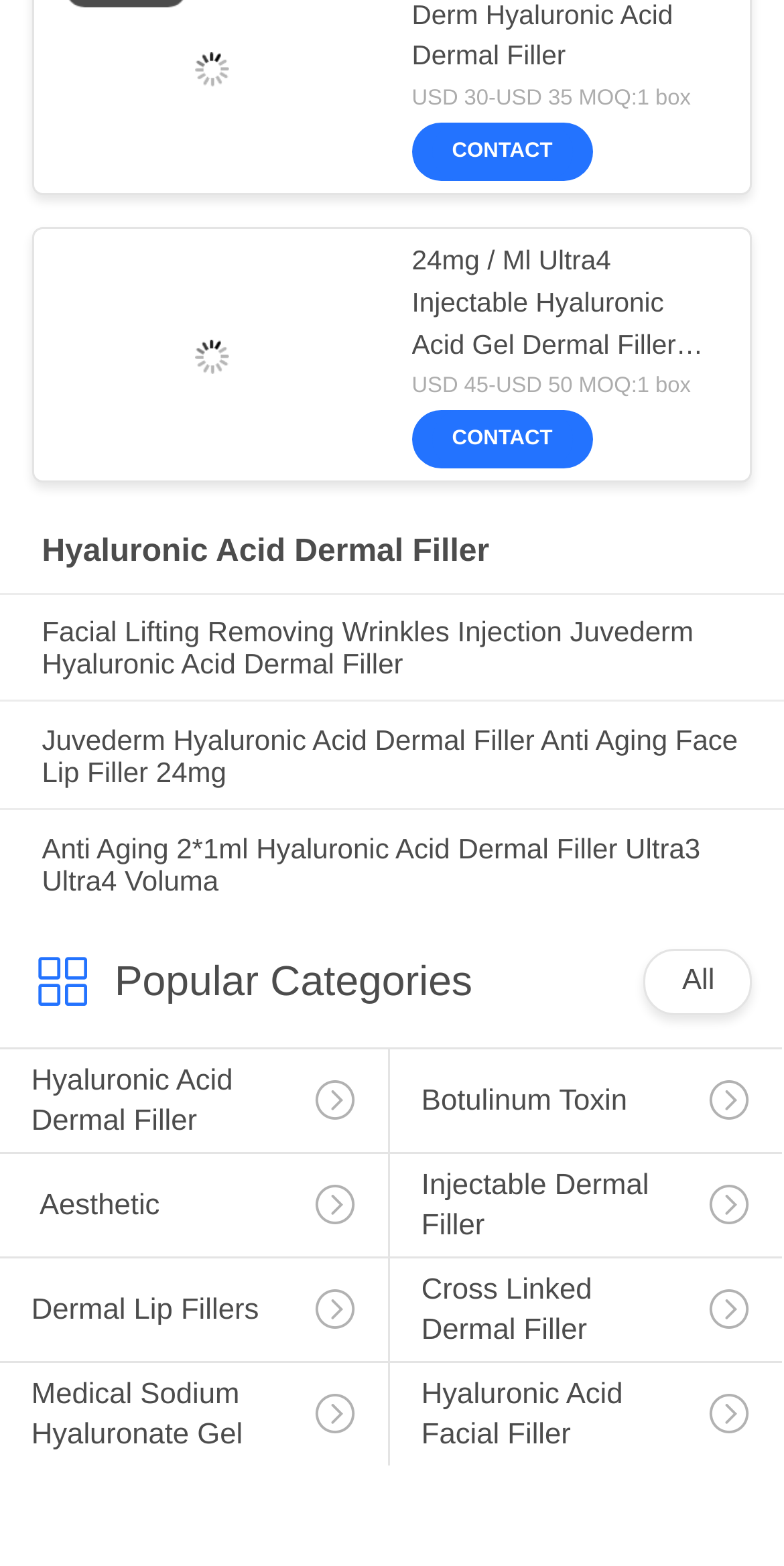What is the MOQ (Minimum Order Quantity) of the second product?
Answer with a single word or phrase by referring to the visual content.

1 box